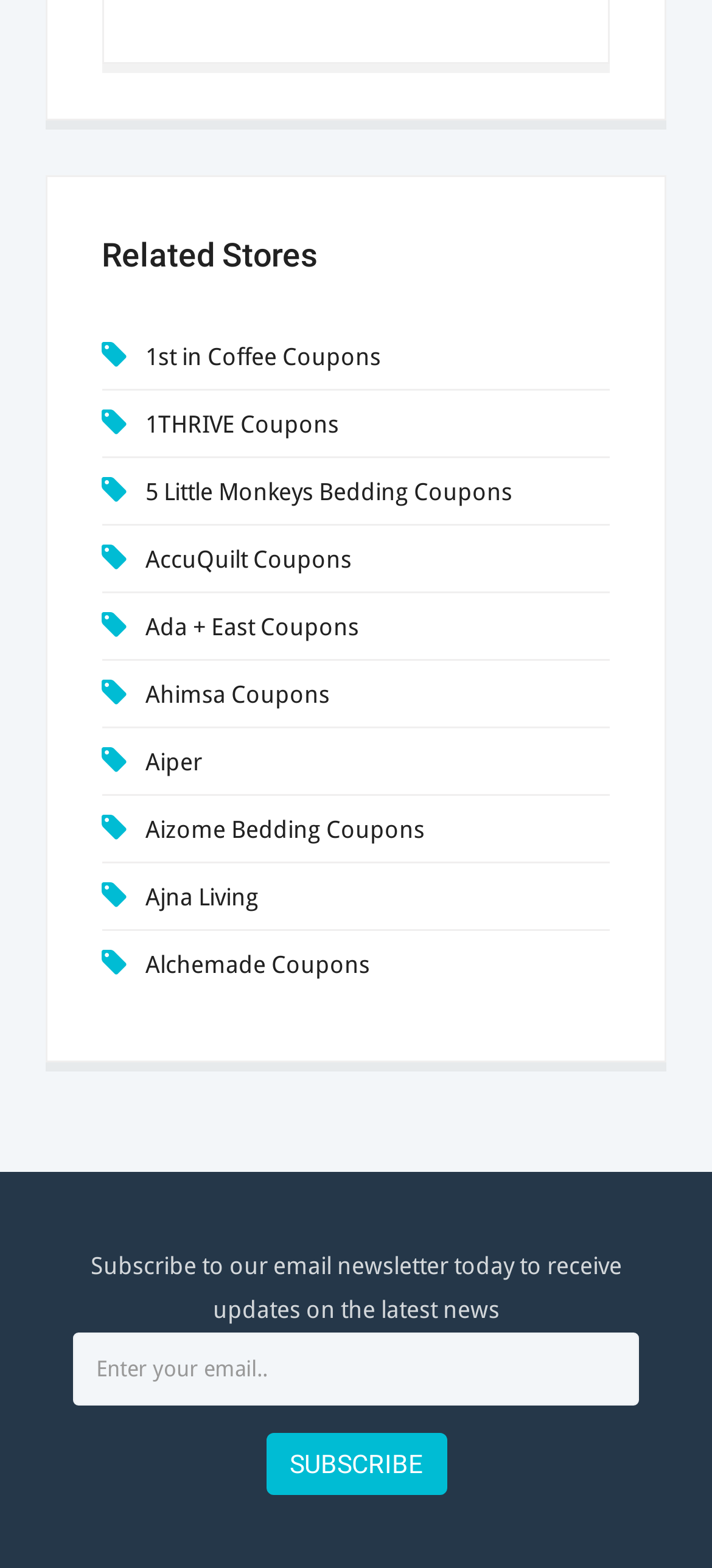Using the details in the image, give a detailed response to the question below:
What is above the 'Subscribe' button?

By comparing the y1 and y2 coordinates of the elements, we can determine their vertical positions. The textbox and static text 'Subscribe to our email newsletter today to receive updates on the latest news' have lower y1 and y2 coordinates than the 'Subscribe' button, which means they are located above the button.